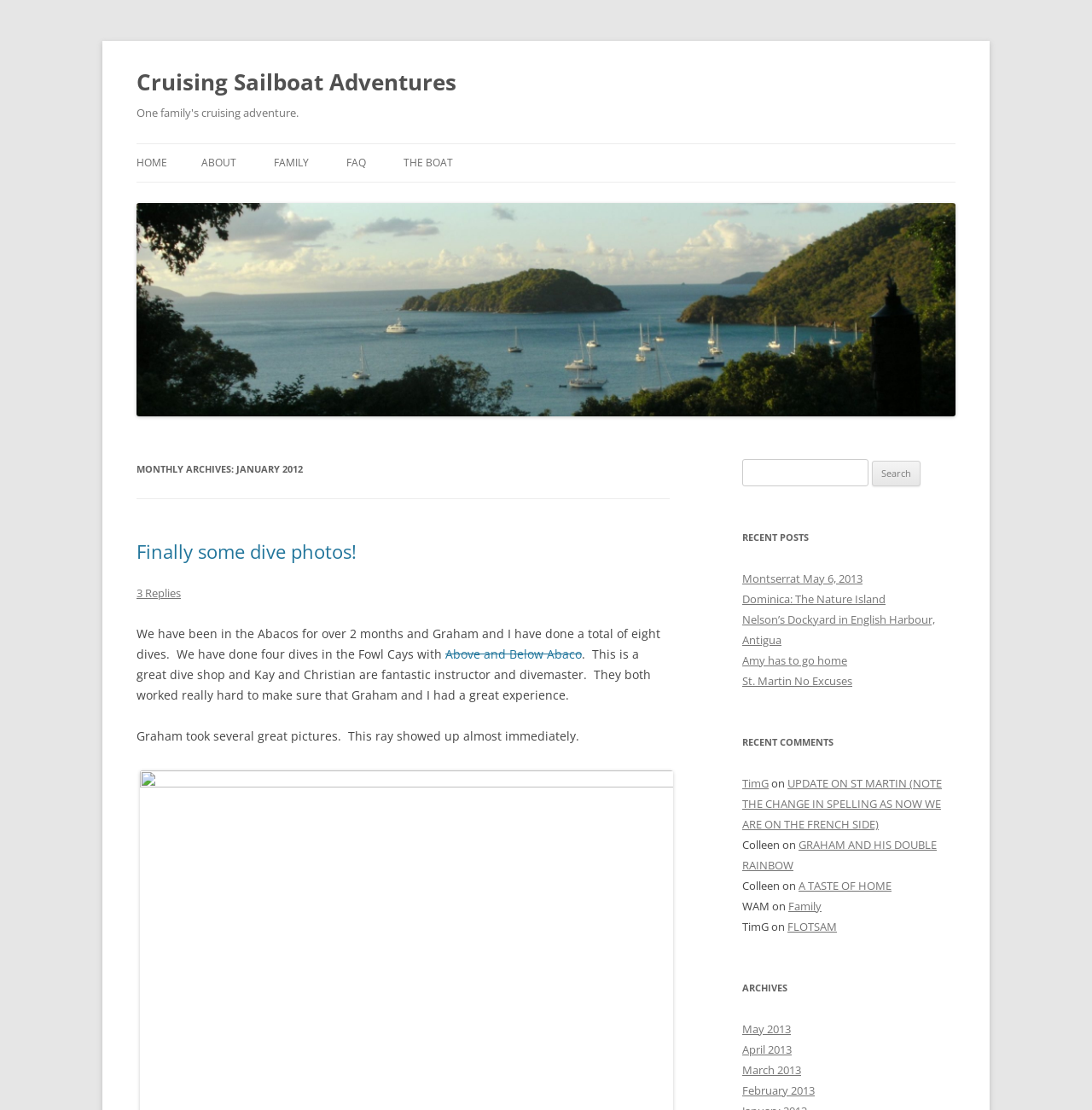Please locate the bounding box coordinates of the element's region that needs to be clicked to follow the instruction: "Click the logo". The bounding box coordinates should be provided as four float numbers between 0 and 1, i.e., [left, top, right, bottom].

None